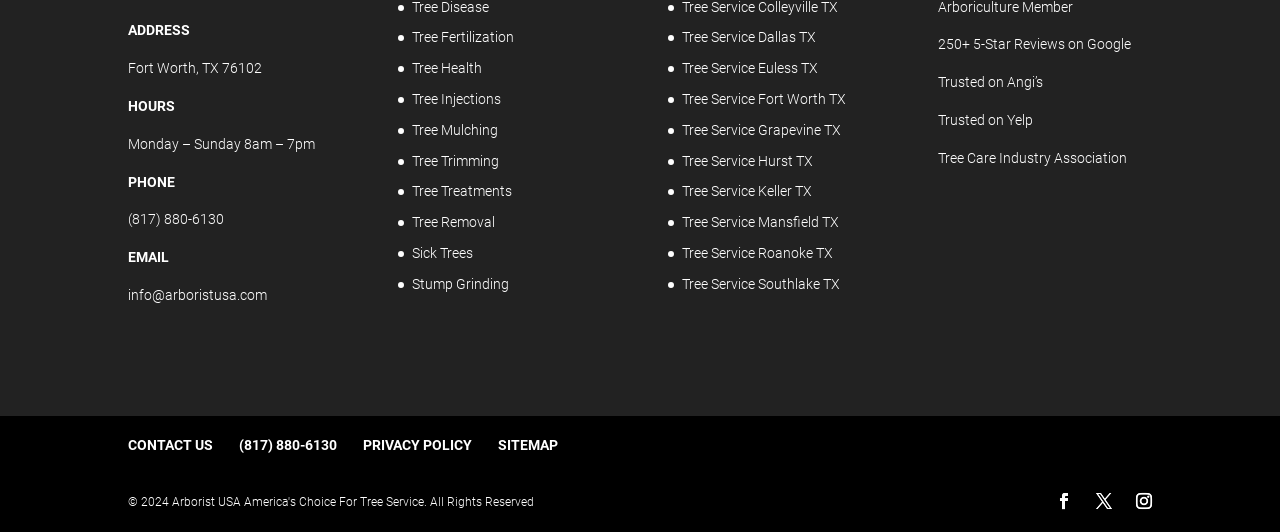Using a single word or phrase, answer the following question: 
What is the phone number of the company?

(817) 880-6130